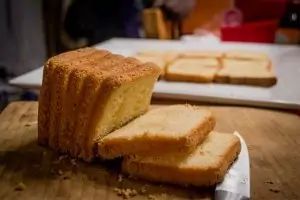Capture every detail in the image and describe it fully.

This image captures a freshly baked loaf of sliced bread positioned on a wooden cutting board. The loaf, with its enticing golden crust, reveals soft, fluffy slices that have been cut using a knife, emphasizing the convenience of modern bread slicers. In the background, additional slices of bread can be seen on a white plate, highlighting the popularity of pre-sliced bread in contemporary food preparation. This visual aligns with the historical narrative of the bread slicer’s invention in 1928 by Otto Frederick Rohwedder, which revolutionized bread consumption and accessibility, paving the way for the ubiquitous presence of sliced bread in households today. The scene exemplifies how bread slicers, once a novel invention, have become an essential kitchen tool, making meal preparation easier and more efficient.